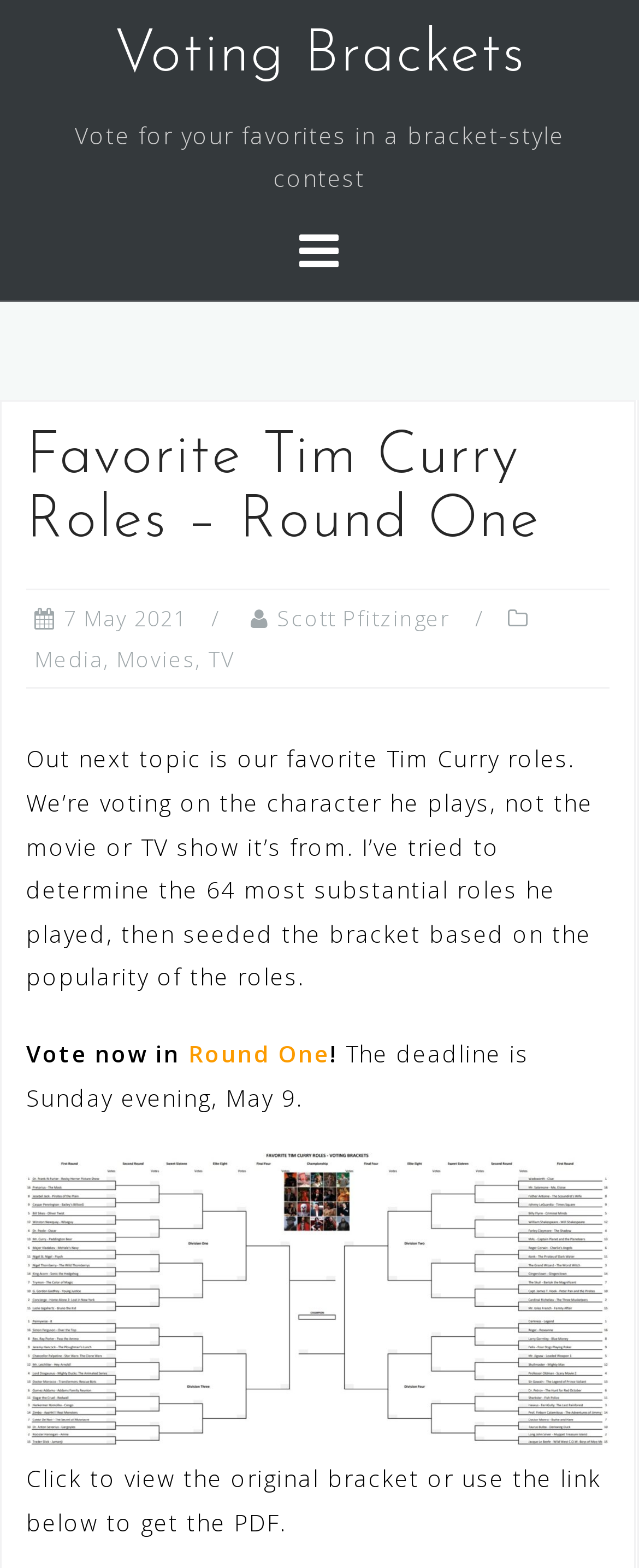What is the purpose of this webpage?
Please provide a comprehensive answer to the question based on the webpage screenshot.

Based on the webpage content, it appears that the purpose of this webpage is to allow users to vote for their favorite Tim Curry roles in a bracket-style contest. The webpage provides information about the voting process and the deadline for submitting votes.